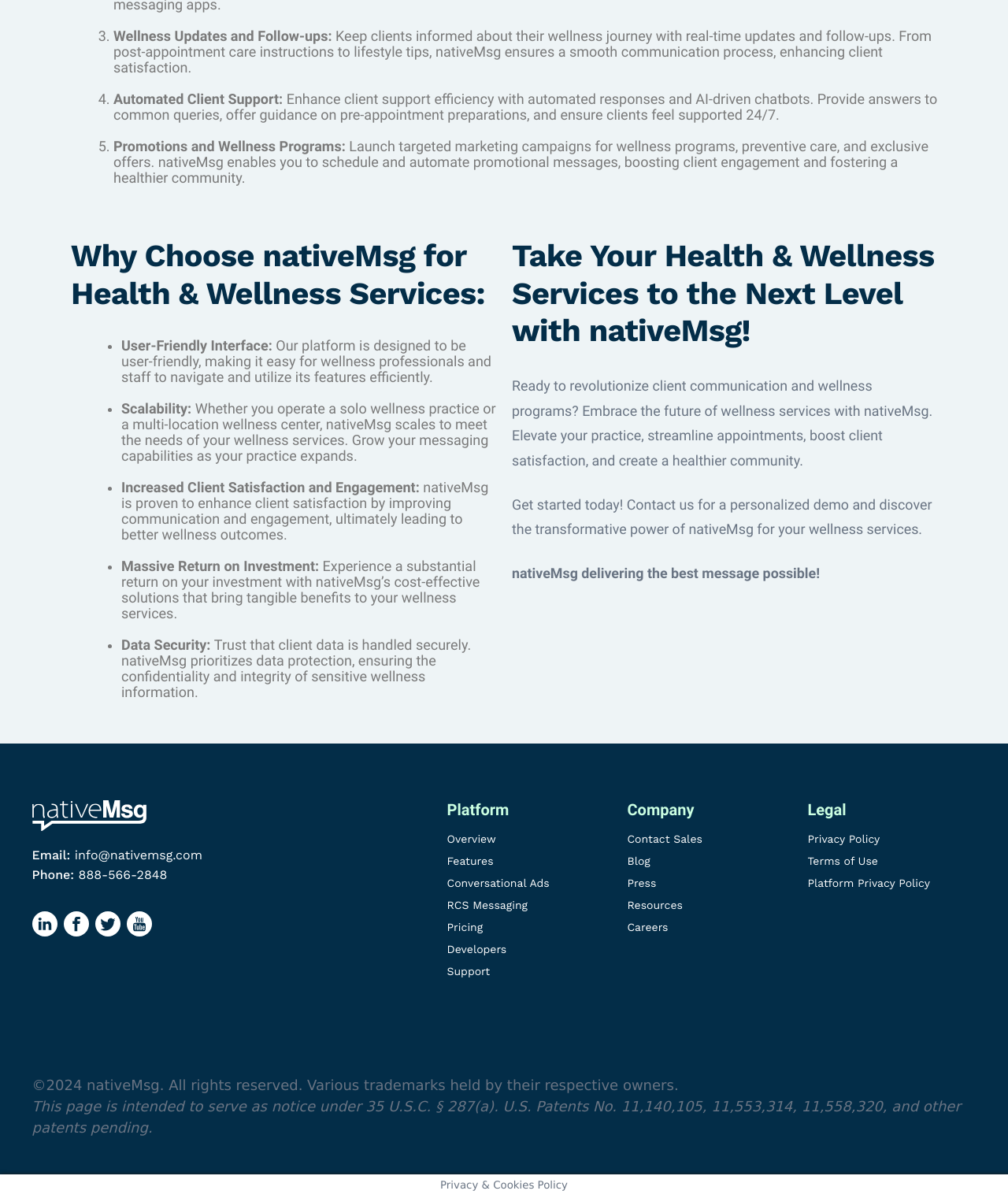Please find and report the bounding box coordinates of the element to click in order to perform the following action: "Click EXPERIENCE". The coordinates should be expressed as four float numbers between 0 and 1, in the format [left, top, right, bottom].

None